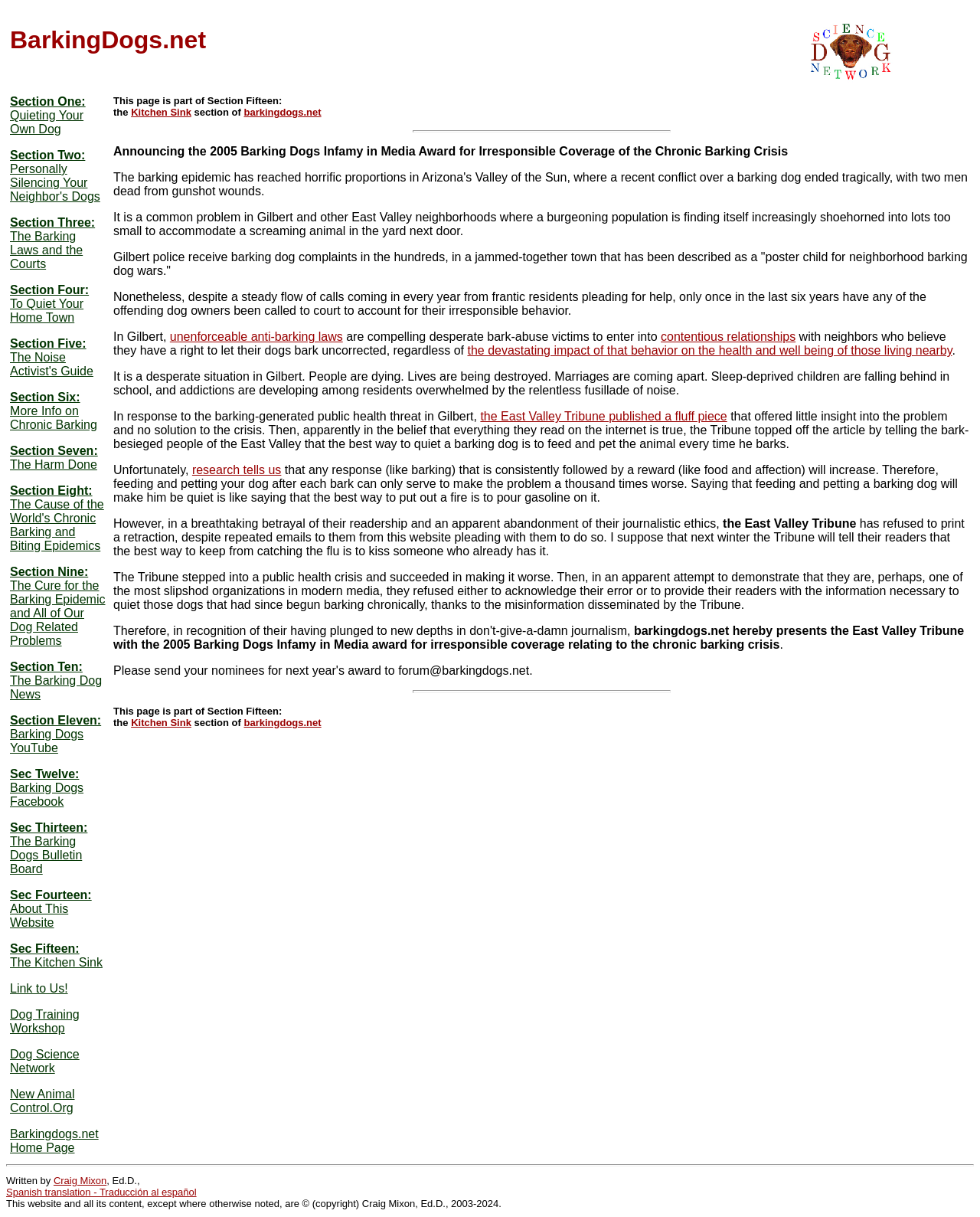Find the bounding box coordinates of the element to click in order to complete this instruction: "Read about the Barking Dogs Infamy in Media Award". The bounding box coordinates must be four float numbers between 0 and 1, denoted as [left, top, right, bottom].

[0.116, 0.119, 0.804, 0.13]